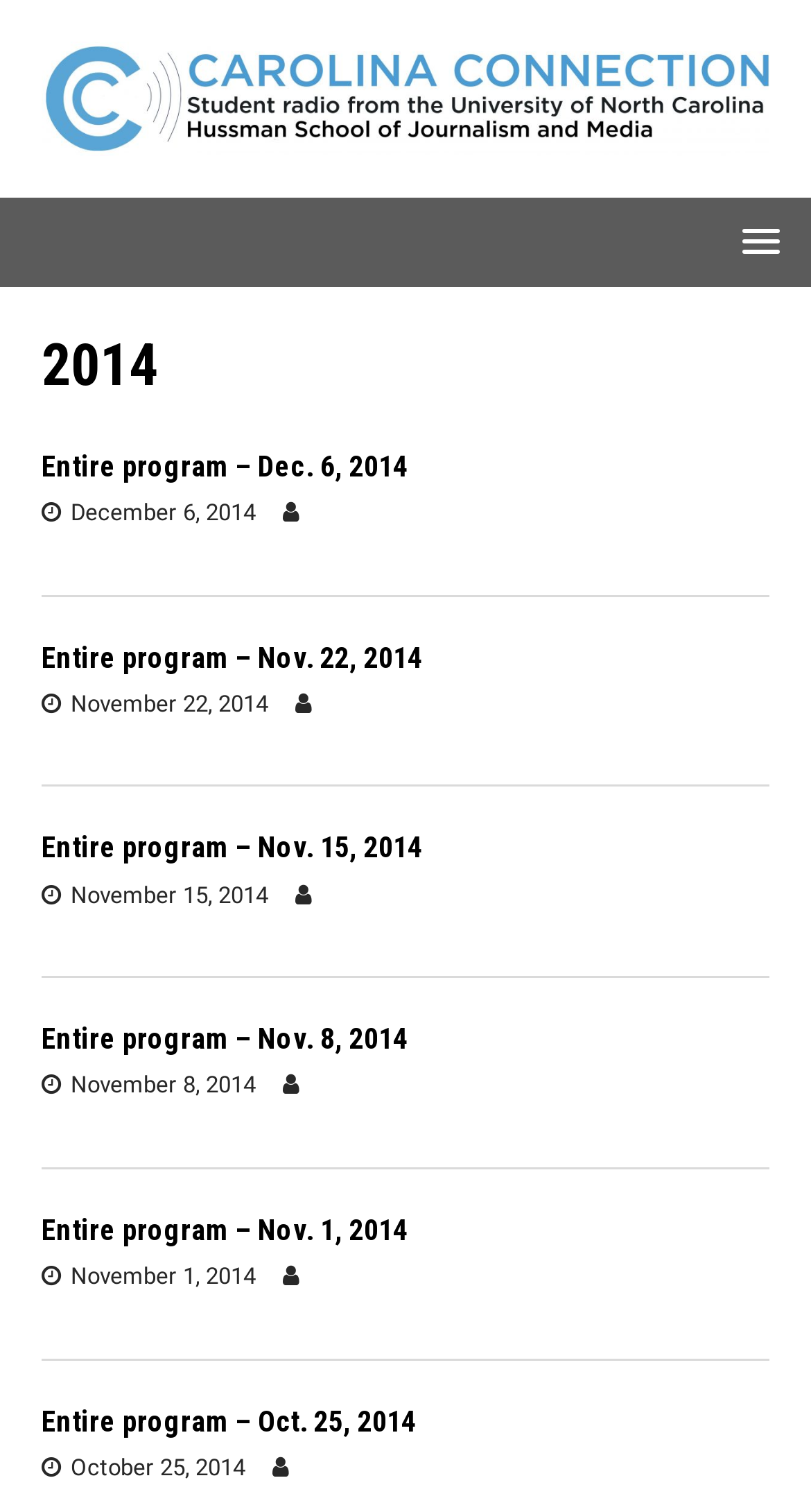Please reply with a single word or brief phrase to the question: 
What is the title of the second article?

Entire program – Nov. 15, 2014